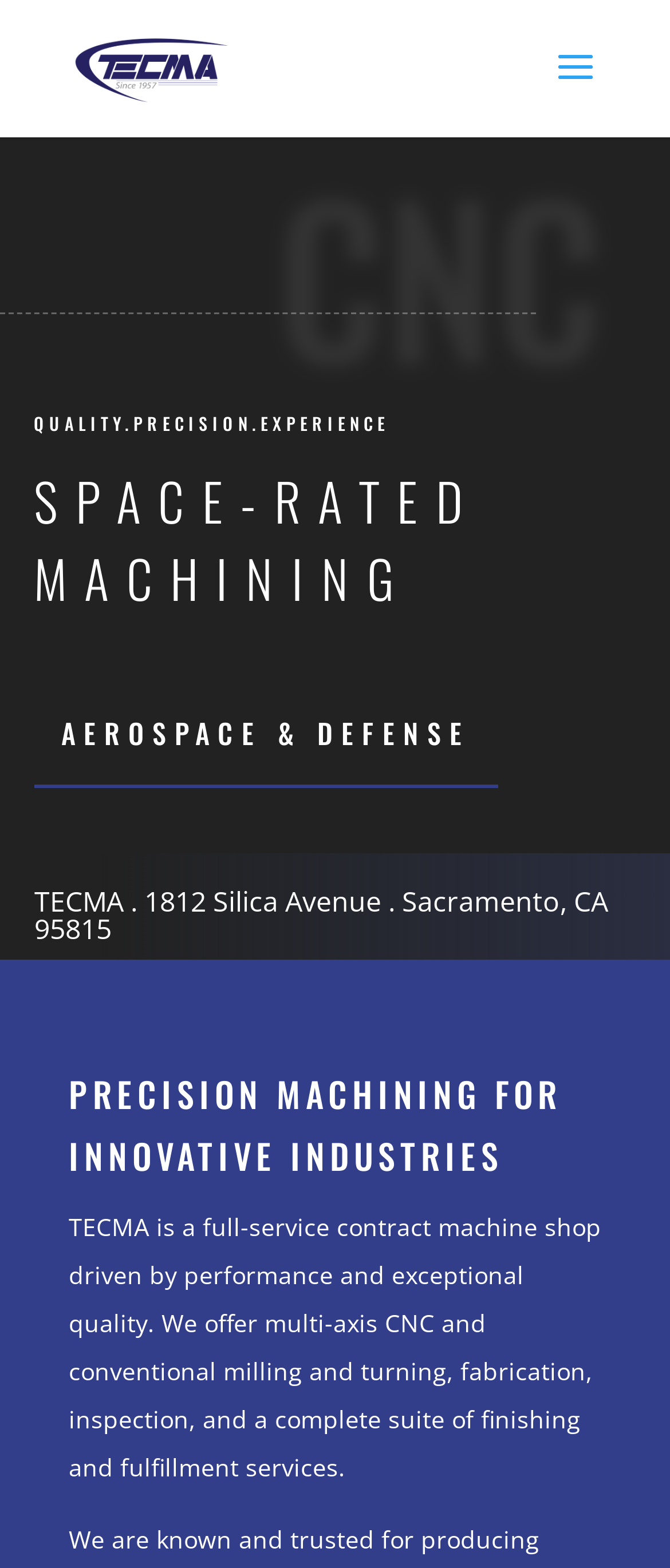Answer the question in one word or a short phrase:
What is the focus of TECMA's machining services?

Quality, precision, experience